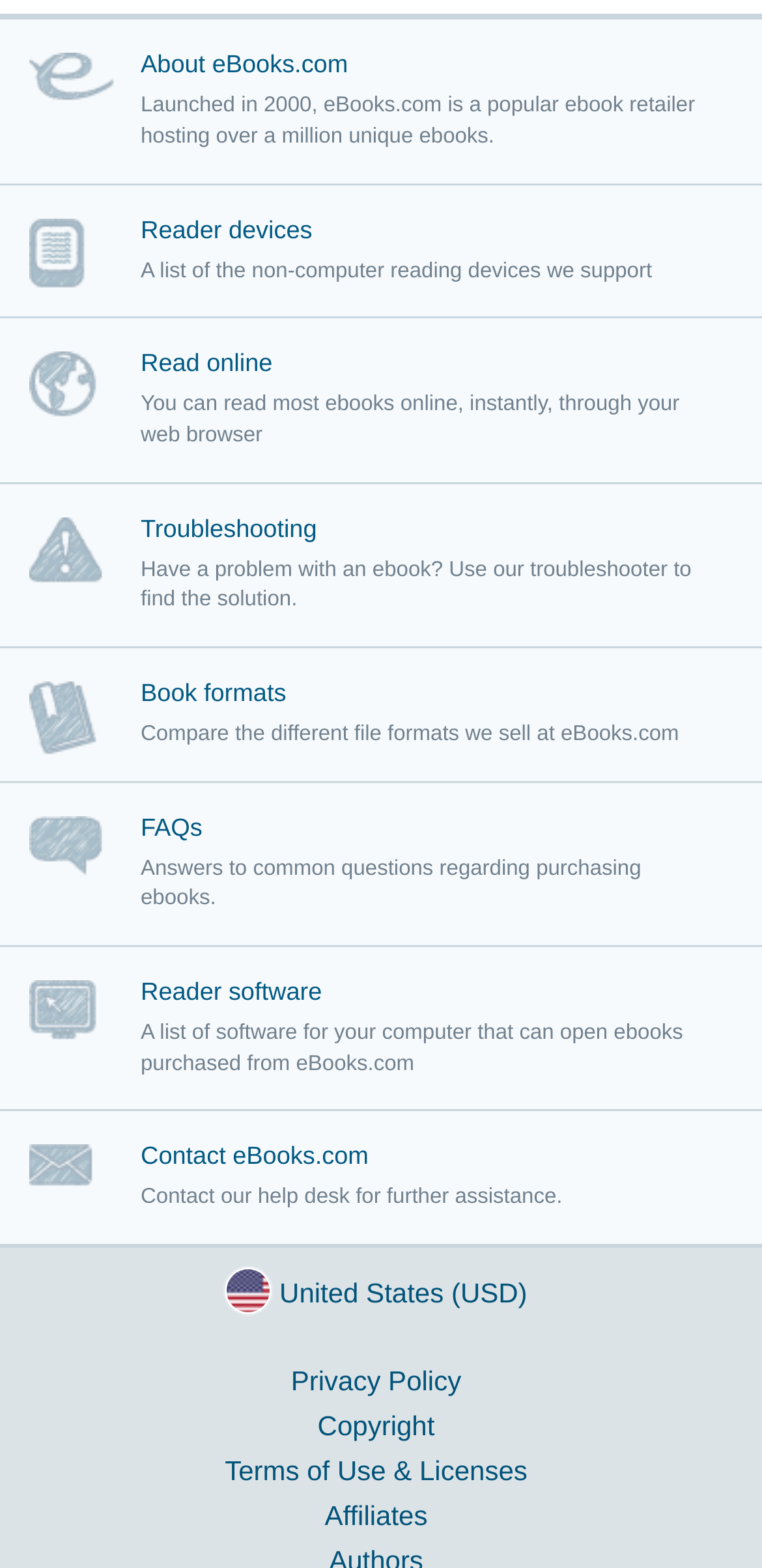What is the topic of the 'Troubleshooting' link?
Provide an in-depth and detailed answer to the question.

The 'Troubleshooting' link is likely related to solving problems with ebooks, as its description is 'Have a problem with an ebook? Use our troubleshooter to find the solution.'